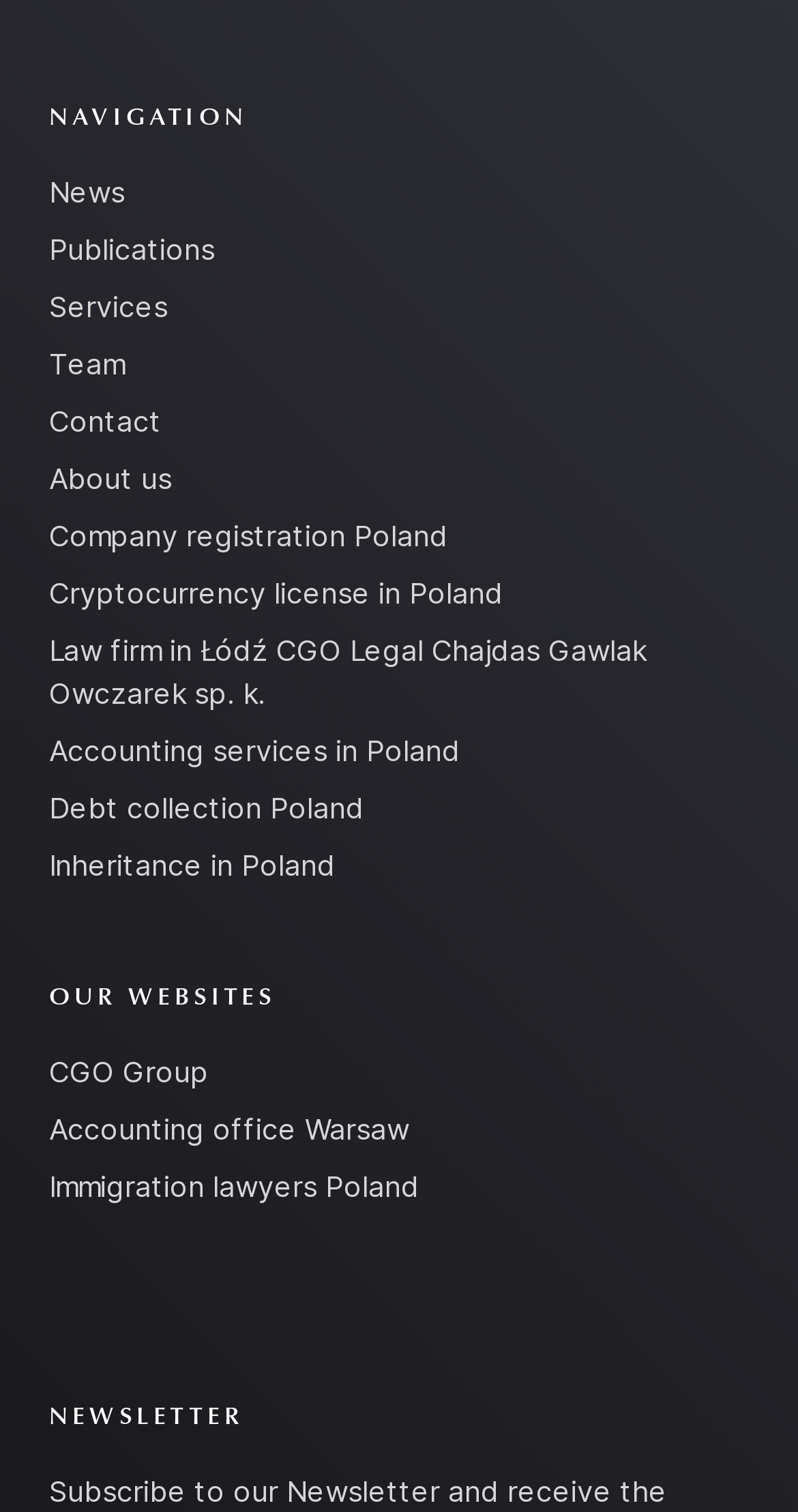Given the description "Accounting services in Poland", determine the bounding box of the corresponding UI element.

[0.062, 0.485, 0.577, 0.508]